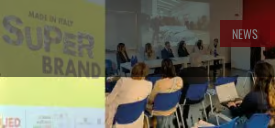What is the composition of the audience?
Using the image provided, answer with just one word or phrase.

Professionals and enthusiasts